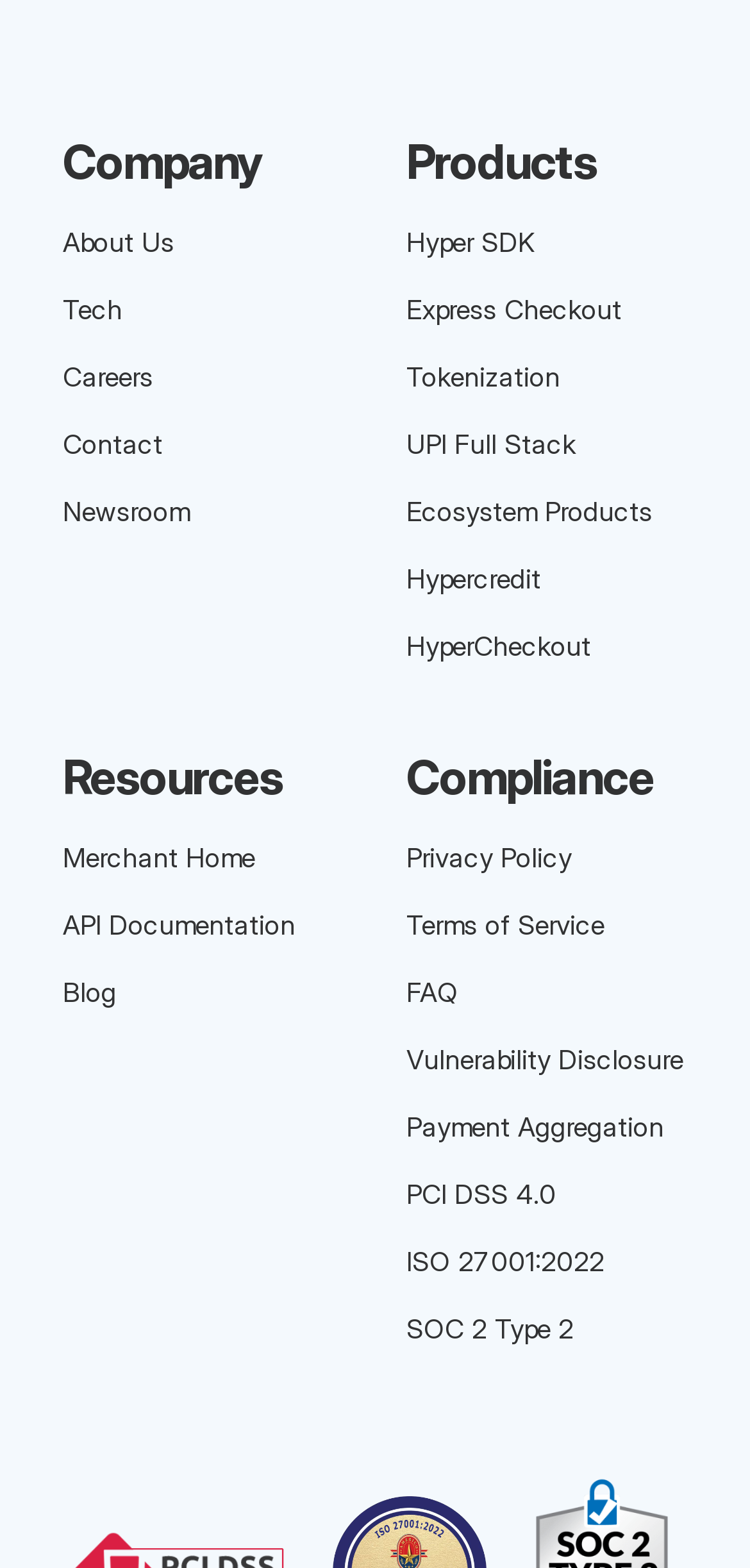Using the provided description Spanish, find the bounding box coordinates for the UI element. Provide the coordinates in (top-left x, top-left y, bottom-right x, bottom-right y) format, ensuring all values are between 0 and 1.

None